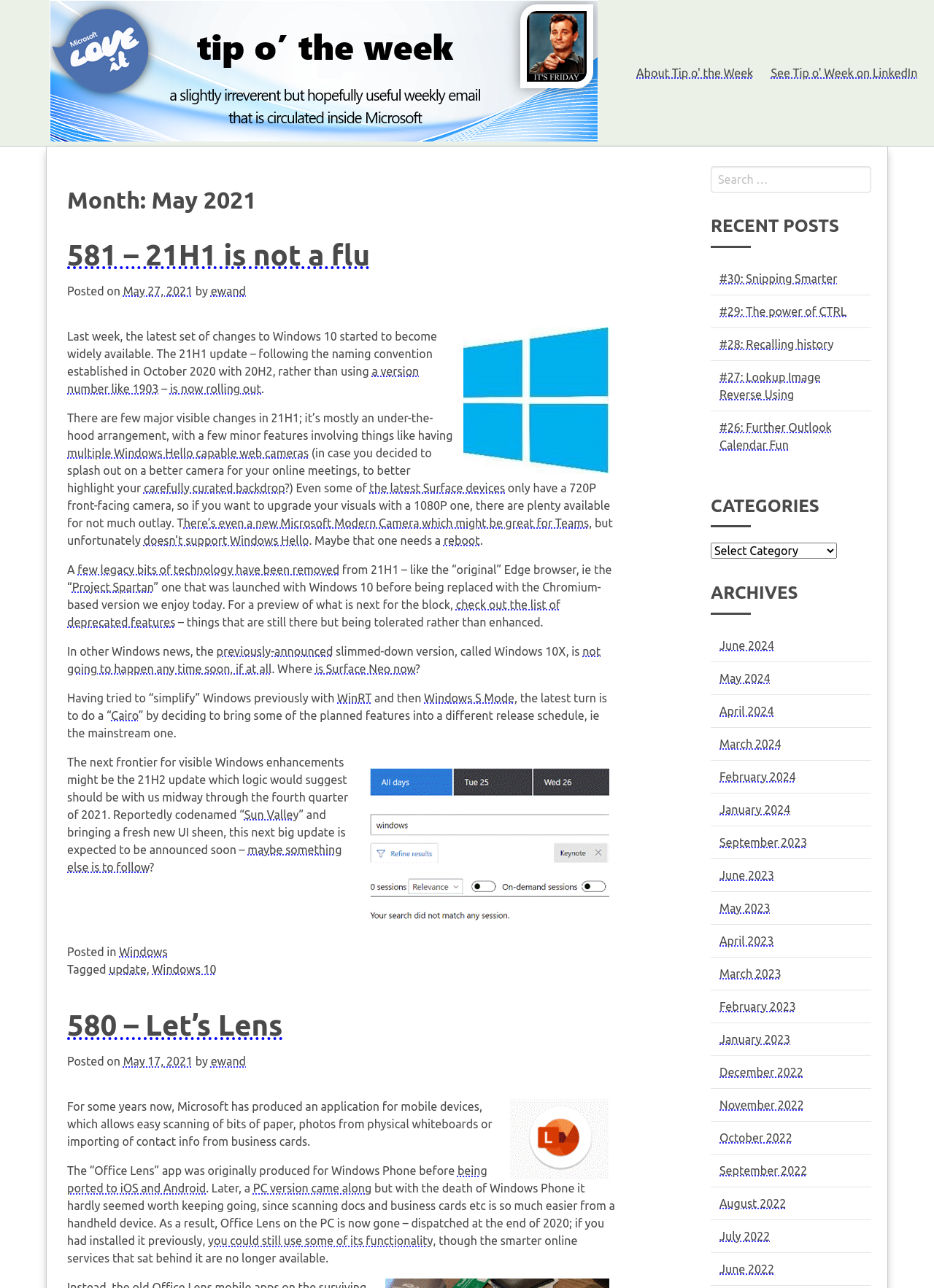What is the topic of the first article?
Refer to the screenshot and respond with a concise word or phrase.

Windows 10 update